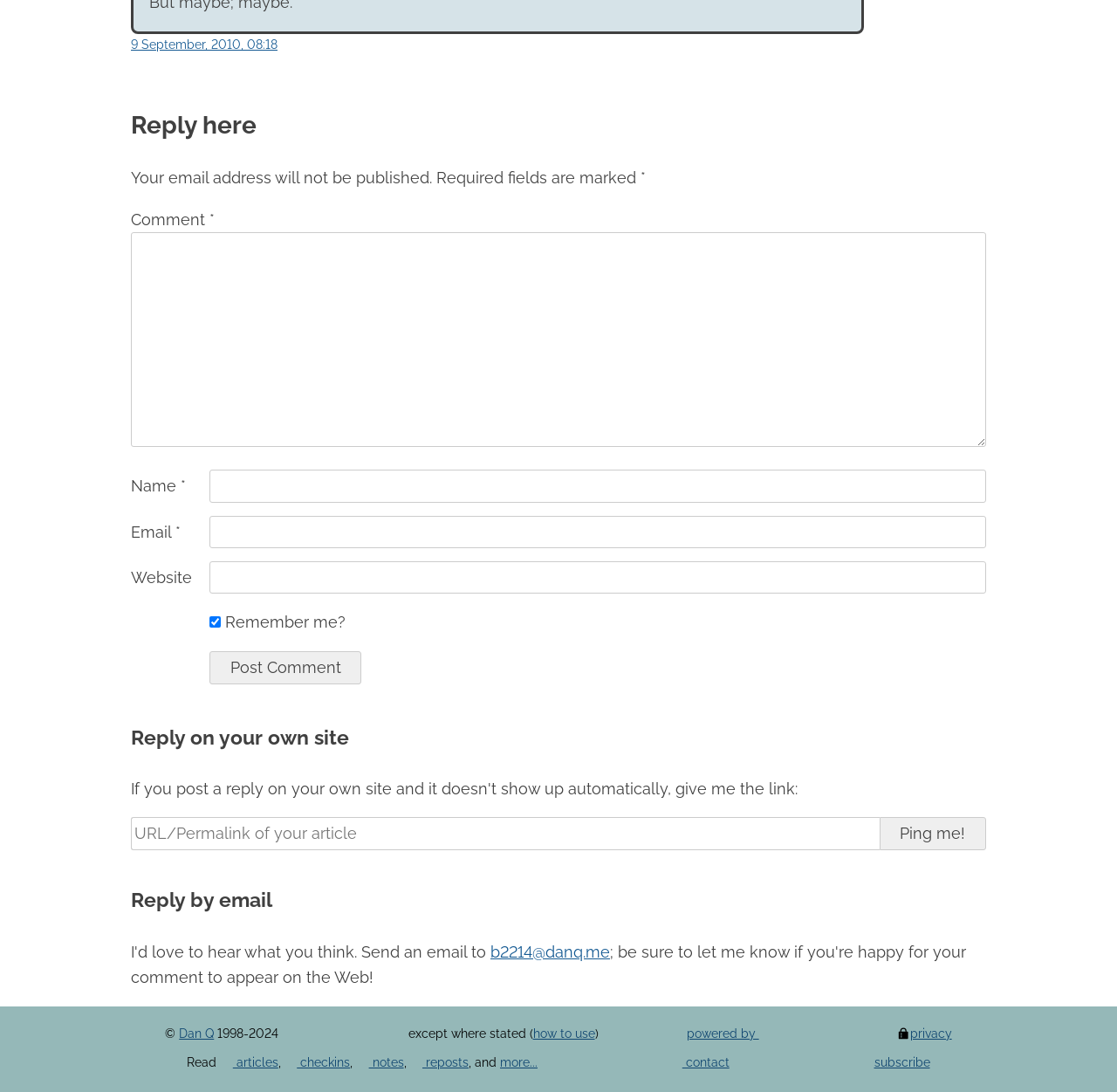Locate the bounding box coordinates of the clickable area needed to fulfill the instruction: "Click the Post Comment button".

[0.188, 0.596, 0.324, 0.626]